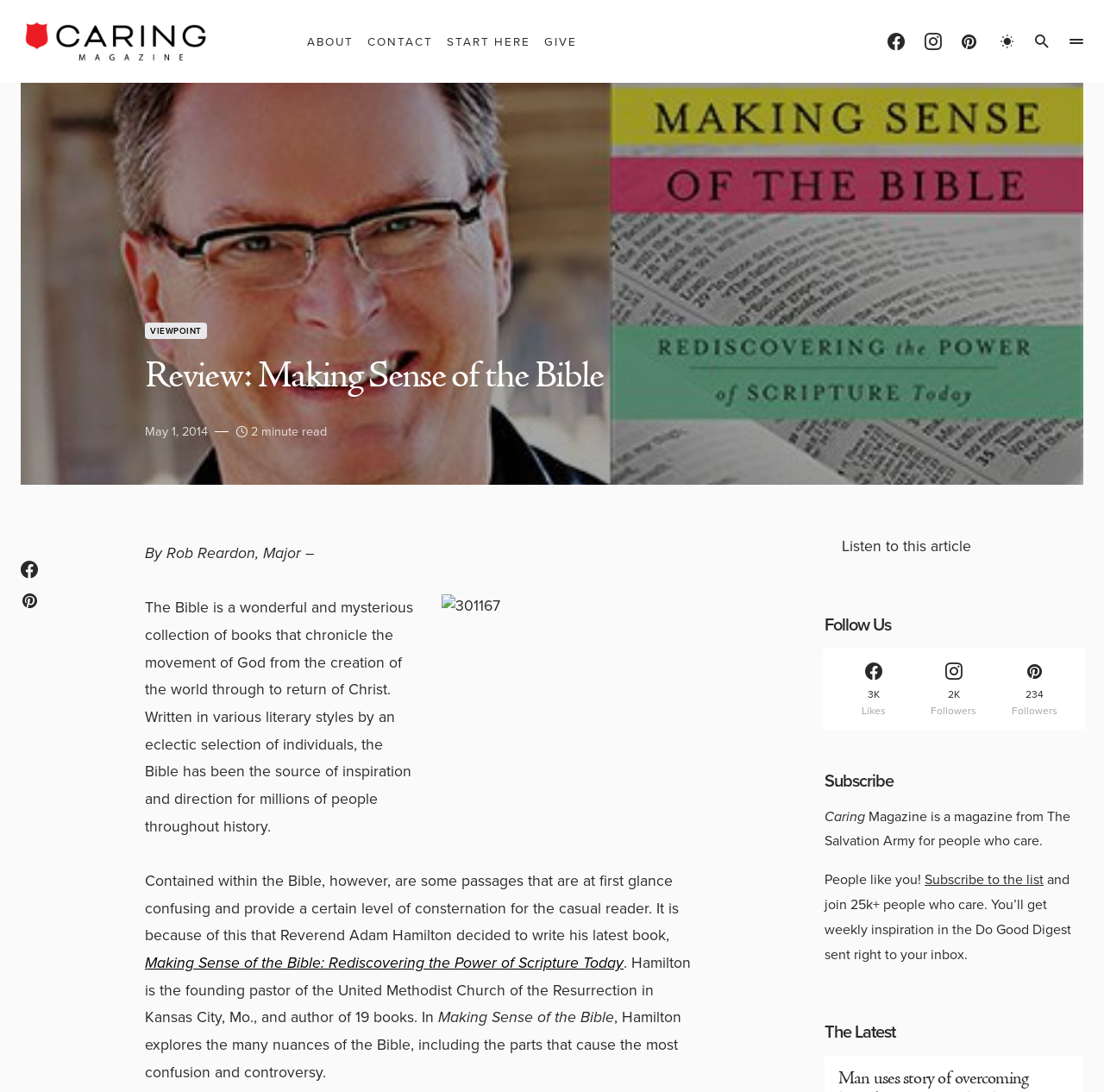Give a succinct answer to this question in a single word or phrase: 
How many social media platforms are listed under 'Follow Us'?

3